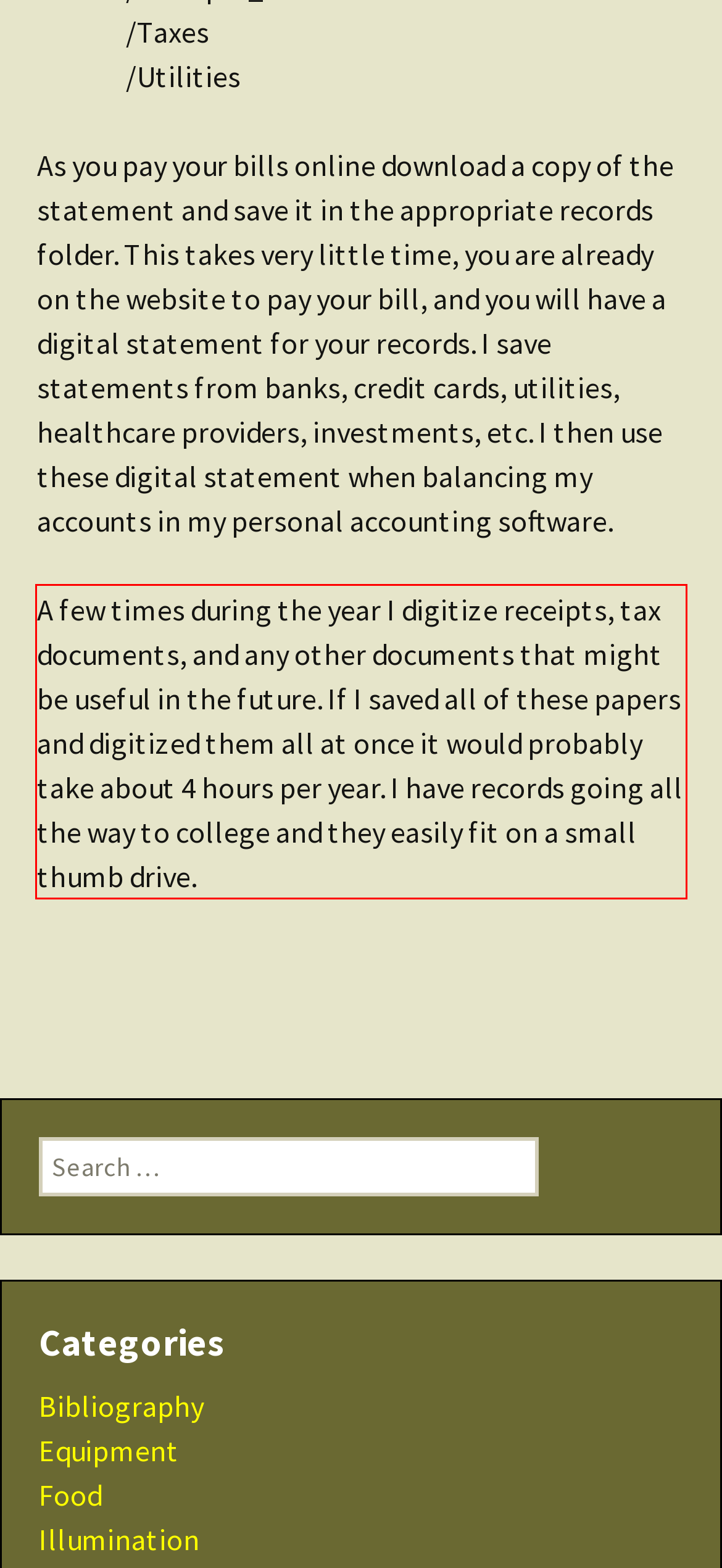You have a screenshot with a red rectangle around a UI element. Recognize and extract the text within this red bounding box using OCR.

A few times during the year I digitize receipts, tax documents, and any other documents that might be useful in the future. If I saved all of these papers and digitized them all at once it would probably take about 4 hours per year. I have records going all the way to college and they easily fit on a small thumb drive.